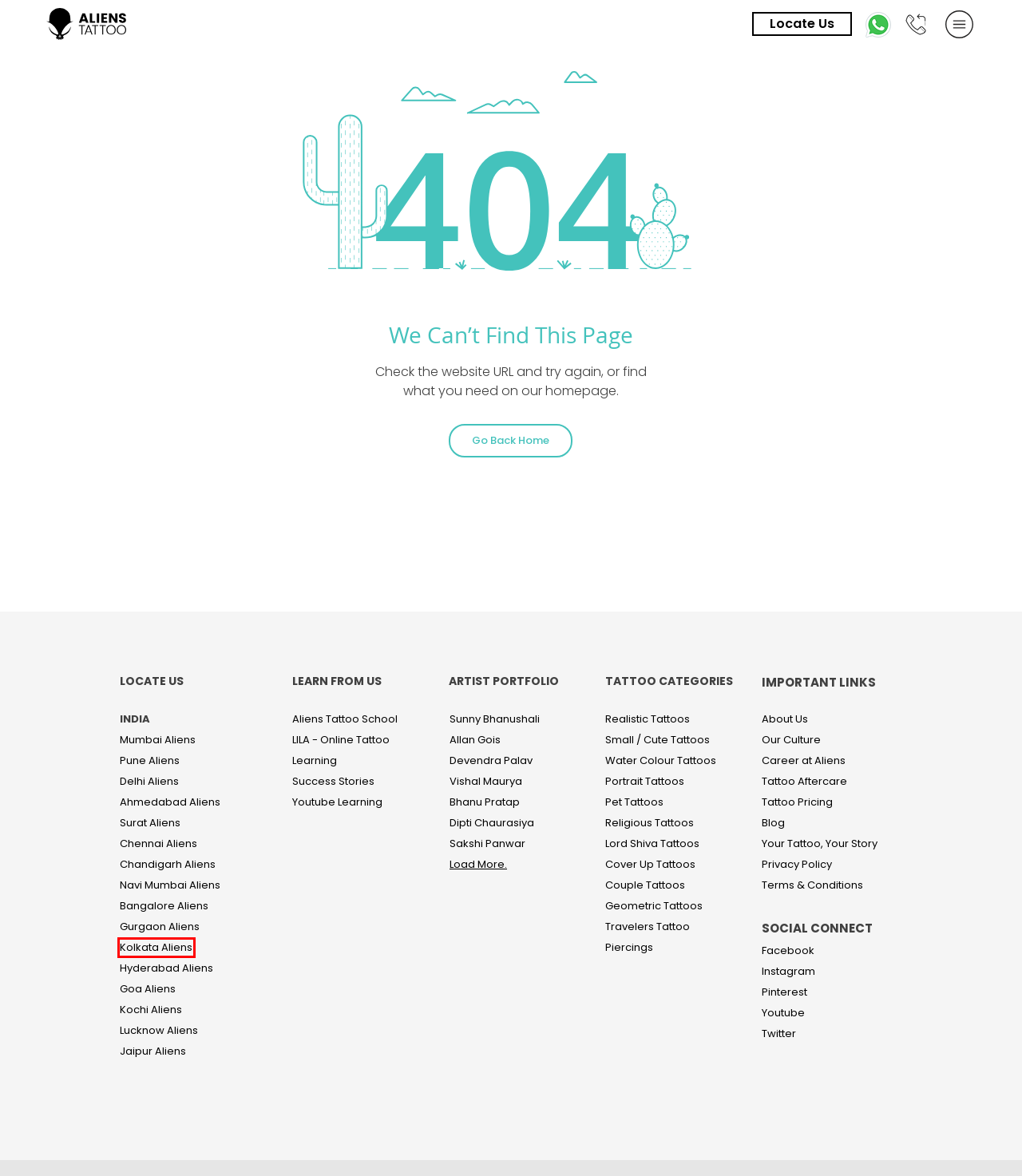You are given a screenshot of a webpage with a red rectangle bounding box around a UI element. Select the webpage description that best matches the new webpage after clicking the element in the bounding box. Here are the candidates:
A. Discover Jaipur's Leading Tattoo Studio with Exceptional Artists at Aliens Tattoo Studio
B. Best Tattoo Shop | Studio in Navi Mumbai | Aliens Tattoo
C. Discover Unique Small & Minimalist Tattoo Designs at Aliens Tattoos
D. Get the best watercolour tattoos from our award-winning artists at Aliens Tattoo, India
E. Tattoo Blog | Tattoo News | Aliens Tattoo Studio
F. Professional Piercing | Aliens Tattoo Studio, India
G. Best Tattoo Studio in Kolkata | Aliens Tattoo Kolkata
H. Best Tattoo Studio in Lucknow | Aliens Tattoo Lucknow

G